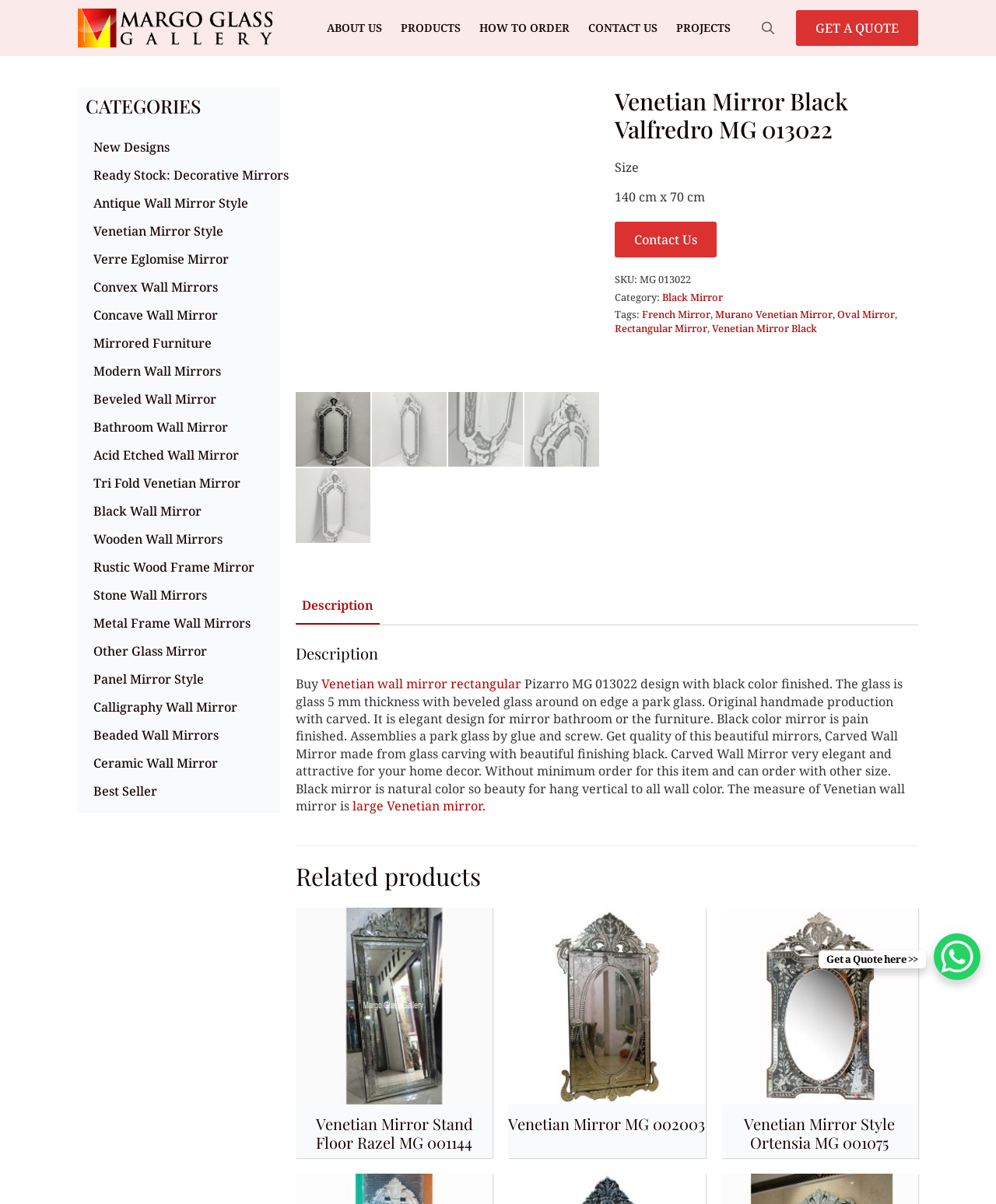Provide a comprehensive description of the webpage.

This webpage is about a Venetian mirror product, specifically the "Black Valfredro MG 013022" model. At the top, there is a navigation menu with links to "ABOUT US", "PRODUCTS", "HOW TO ORDER", "CONTACT US", and "PROJECTS". Next to the navigation menu, there is a search button and a "GET A QUOTE" link.

Below the navigation menu, there is a section with categories, including "New Designs", "Ready Stock: Decorative Mirrors", "Antique Wall Mirror Style", and many others. Each category has a link to a specific page.

On the left side of the page, there are three images, likely showcasing different views of the product. Above these images, there is a heading that reads "Venetian Mirror Black Valfredro MG 013022" and some product details, including the size "140 cm x 70 cm" and a "Contact Us" link.

To the right of the product details, there is a tab list with a single tab selected, labeled "Description". The description tab contains a heading and a block of text that describes the product, including its features, materials, and design. The text also mentions that the product can be ordered in different sizes and that there is no minimum order.

Below the description tab, there is a section labeled "Related products" with links to three other Venetian mirror products.

At the bottom of the page, there is a WhatsApp chat button and a "Get a Quote here >>" link.